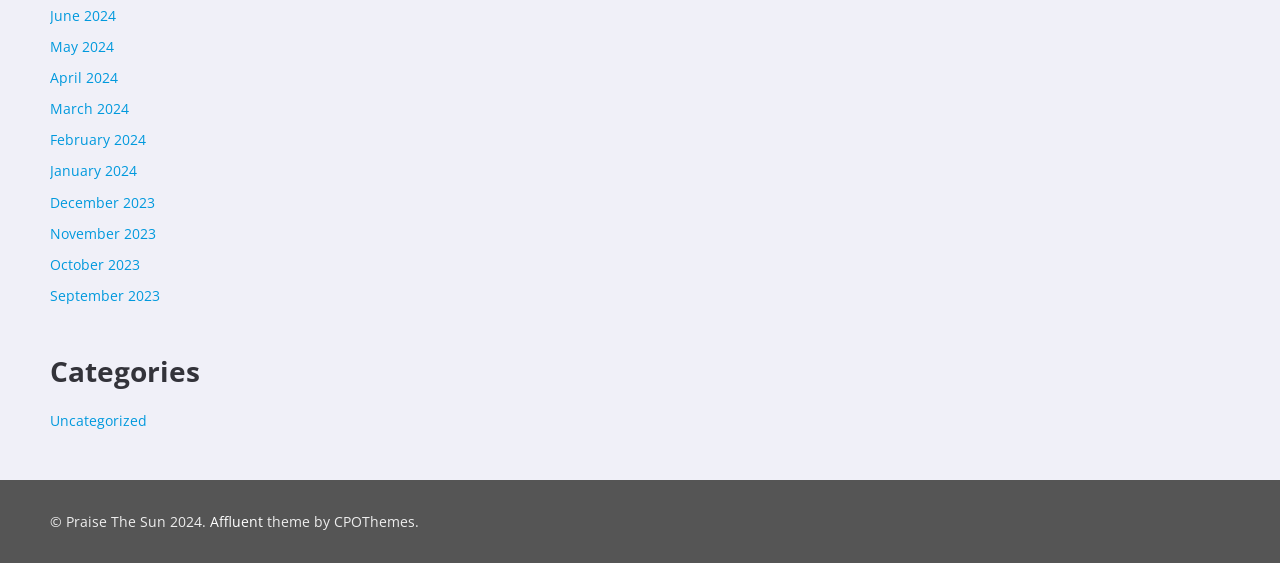Provide a brief response to the question using a single word or phrase: 
What is the purpose of the links at the bottom of the page?

To provide additional information